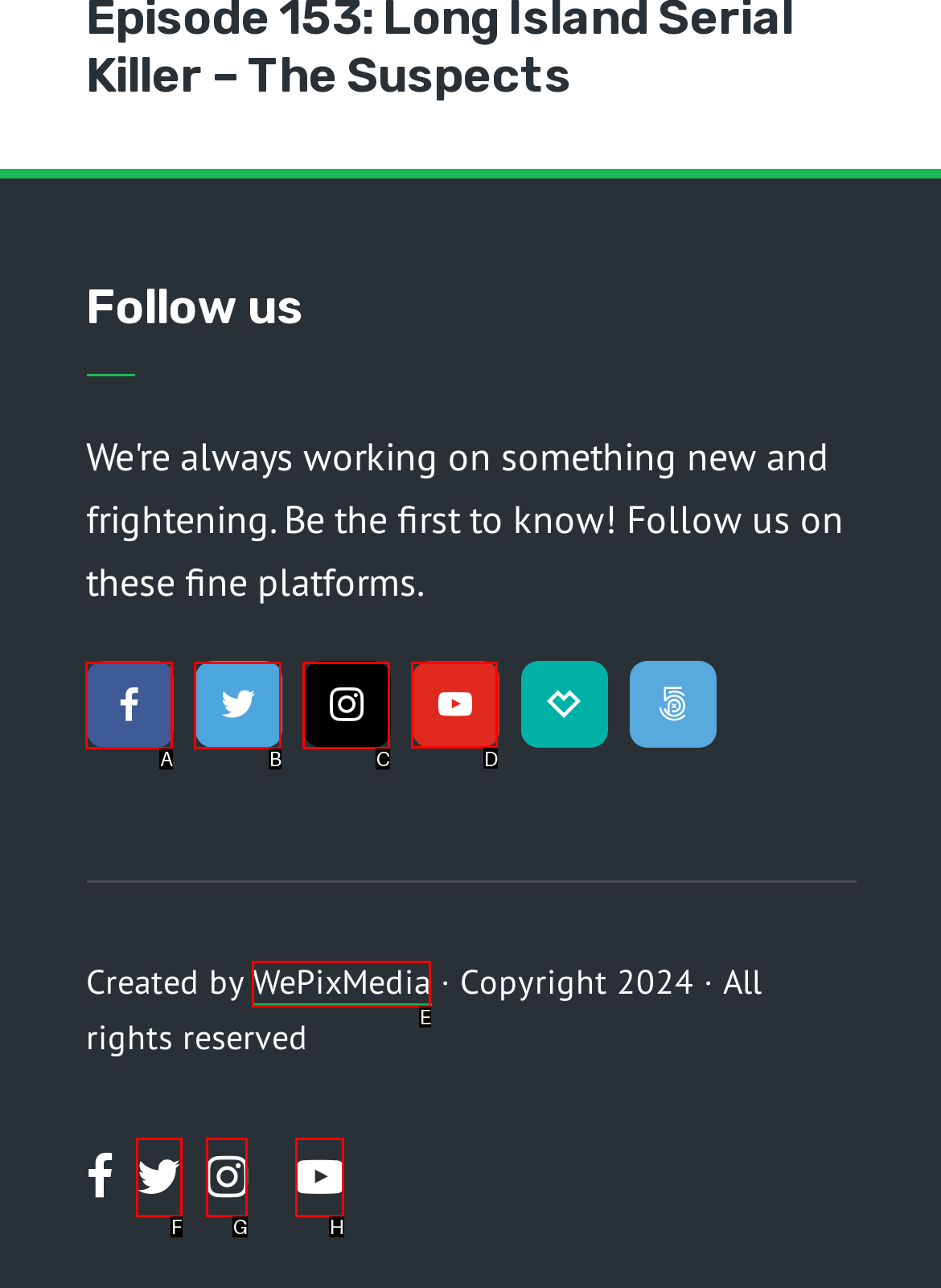Based on the choices marked in the screenshot, which letter represents the correct UI element to perform the task: Watch our youtube videos?

D